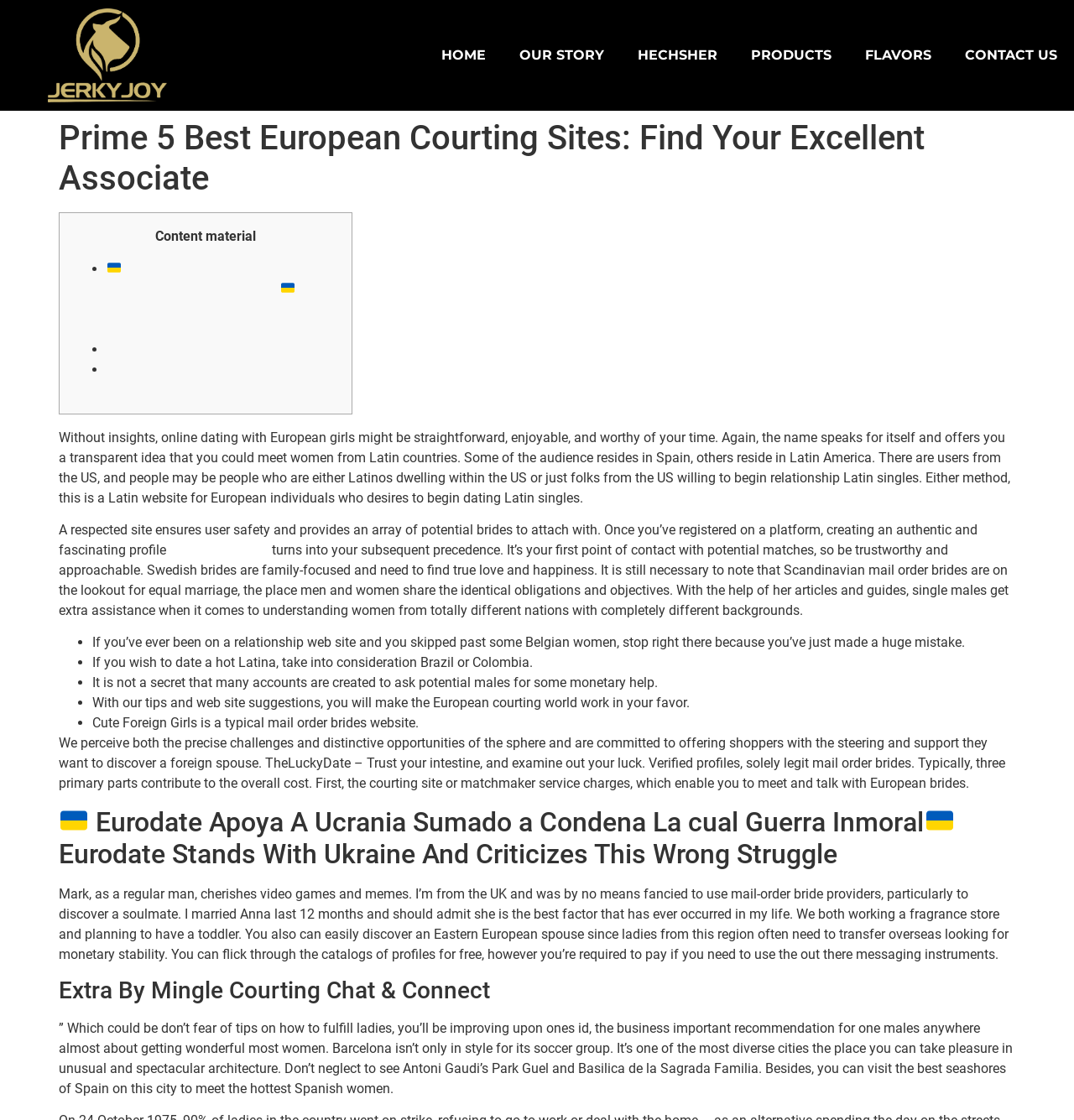Identify the coordinates of the bounding box for the element that must be clicked to accomplish the instruction: "Learn more about 'Eurodate Apoya A Ucrania Con Condena Esta Guerra Inmoral'".

[0.099, 0.233, 0.288, 0.301]